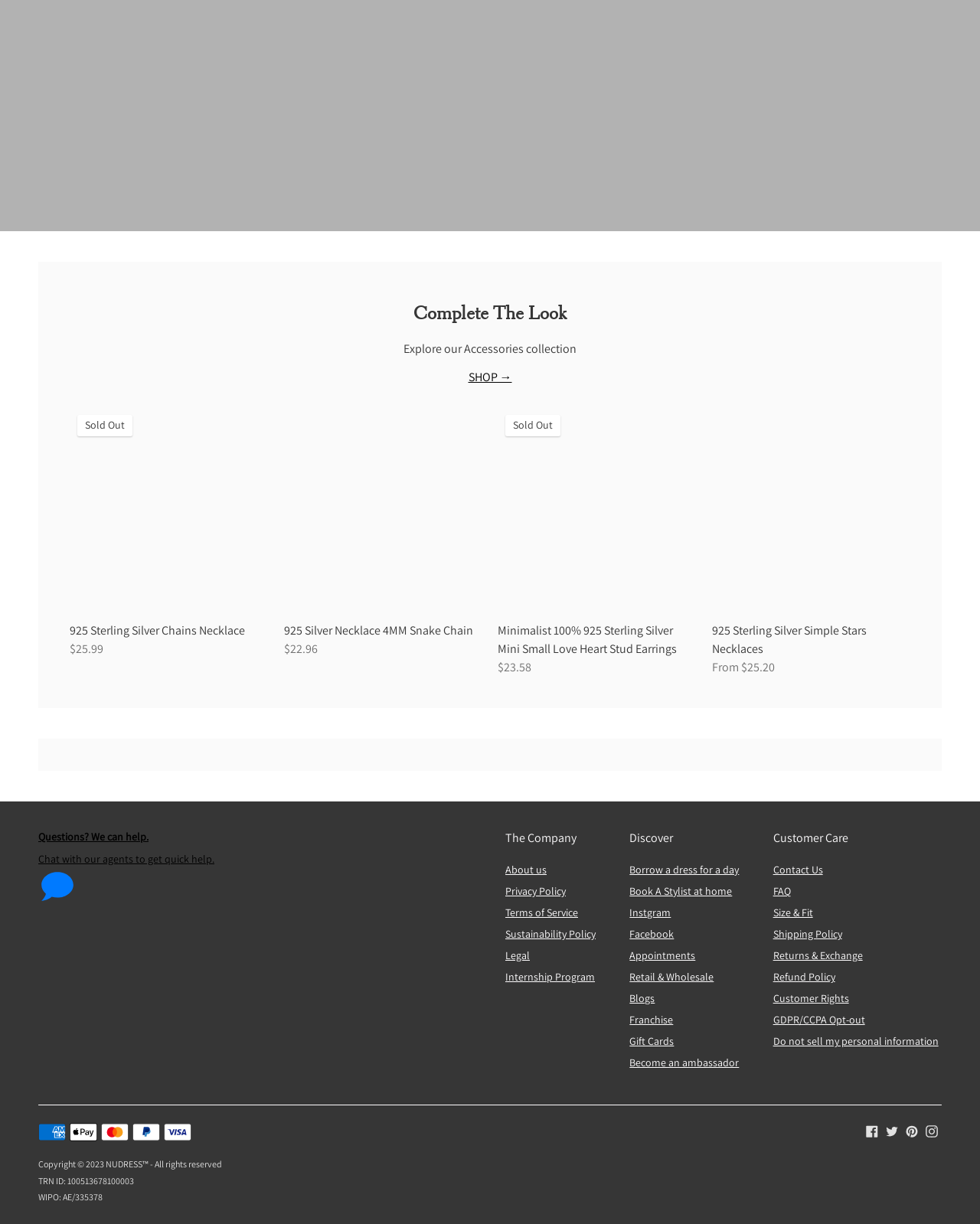Please study the image and answer the question comprehensively:
What is the price of the 925 Sterling Silver Chains Necklace?

The price of the 925 Sterling Silver Chains Necklace is listed as $25.99, which can be found in the text description below the product image.